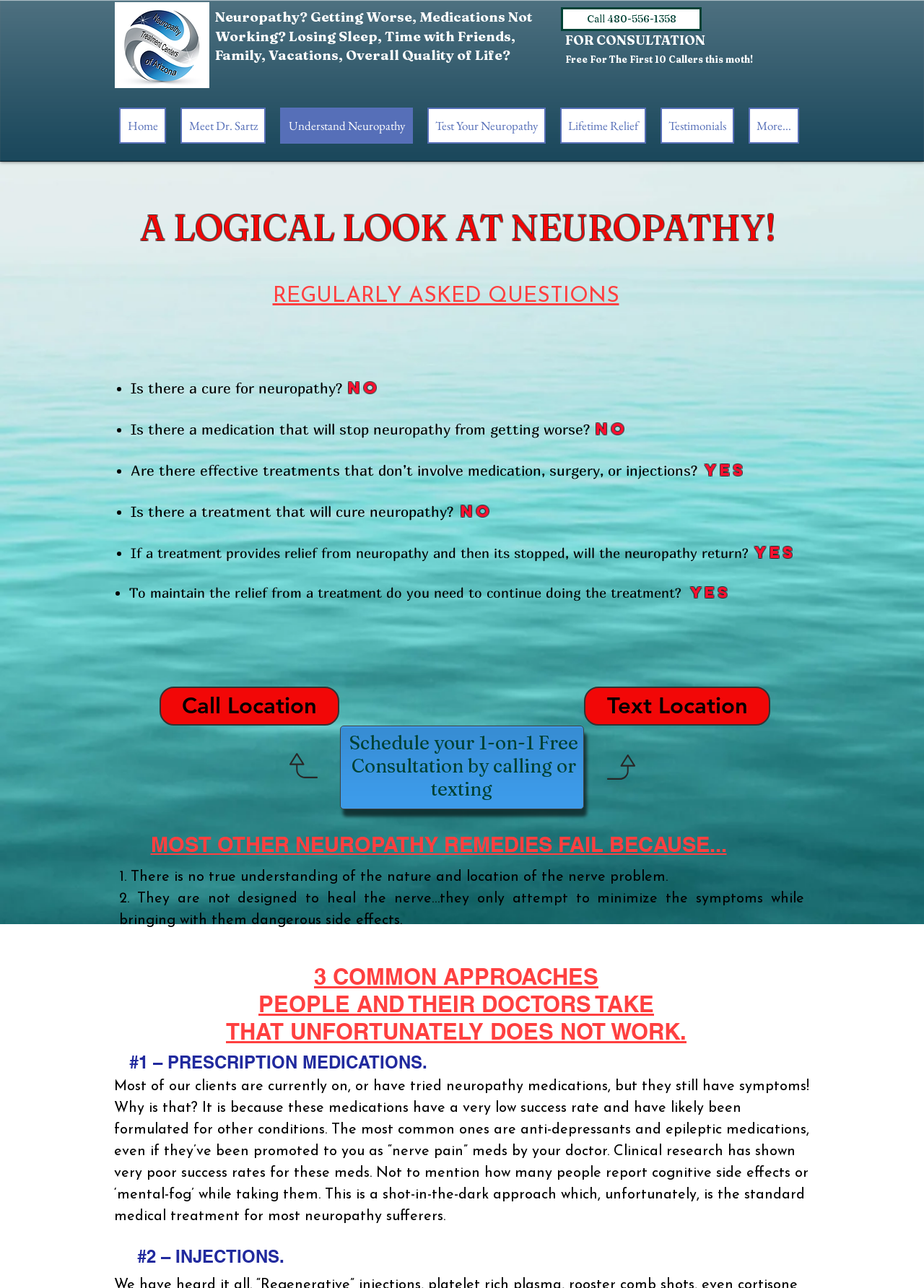Please identify the primary heading of the webpage and give its text content.

Neuropathy? Getting Worse, Medications Not Working? Losing Sleep, Time with Friends, Family, Vacations, Overall Quality of Life?